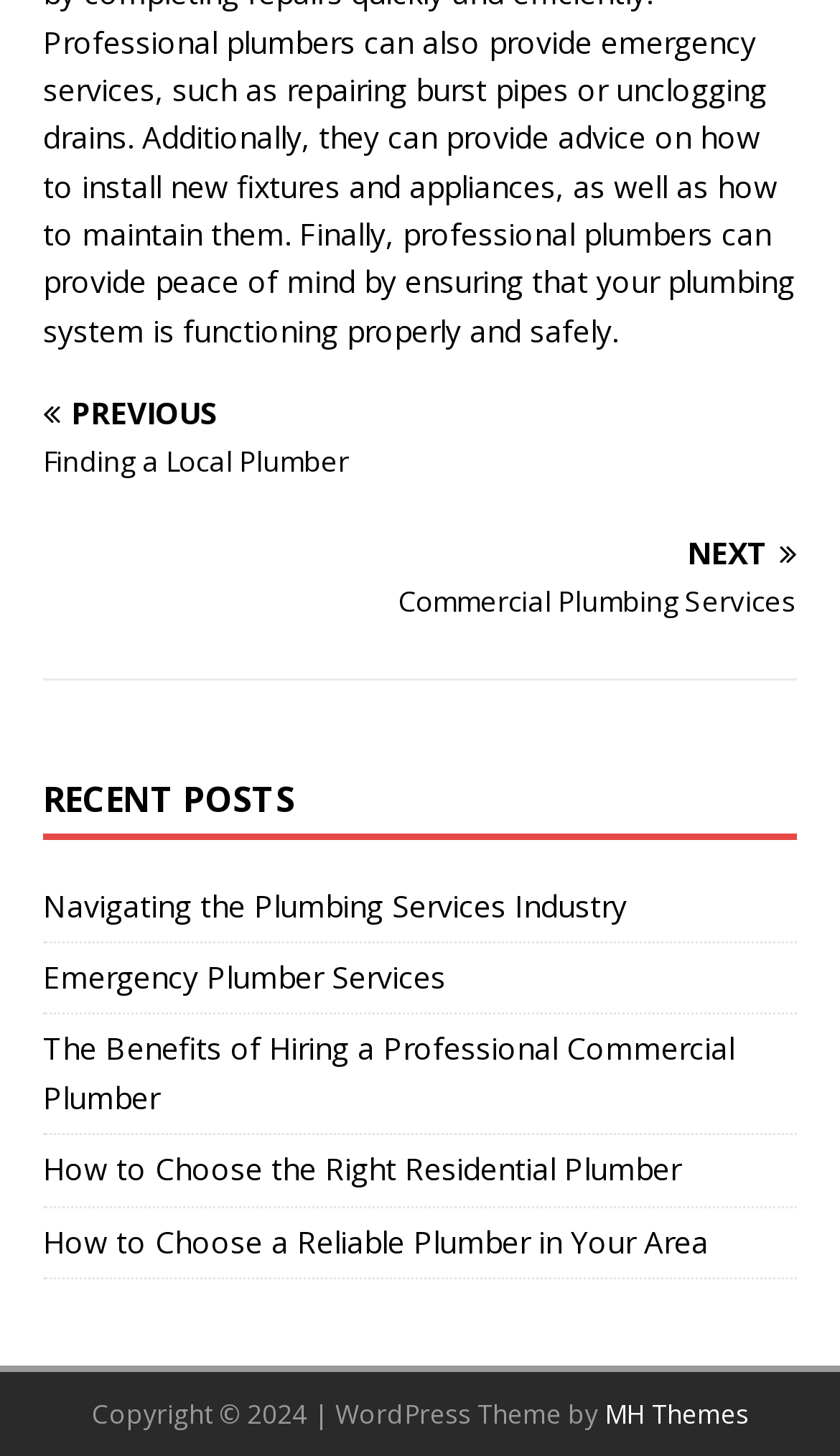Respond concisely with one word or phrase to the following query:
How many links are there in the recent posts section?

5